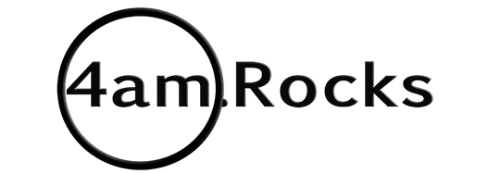Give a comprehensive caption for the image.

The image features a stylized logo for "4am.Rocks," prominently showcasing the brand name. The design includes a bold, modern font with the text "4am" highlighted within a circular outline, emphasizing a sense of creativity and motivation. The overall aesthetic conveys a contemporary and energetic vibe, suitable for the themes of entrepreneurship, self-improvement, and innovative thinking, which are central to the identity of 4am.Rocks. This logo represents a platform that encourages individuals to rise and seize opportunities, particularly in the realms of business and personal development.